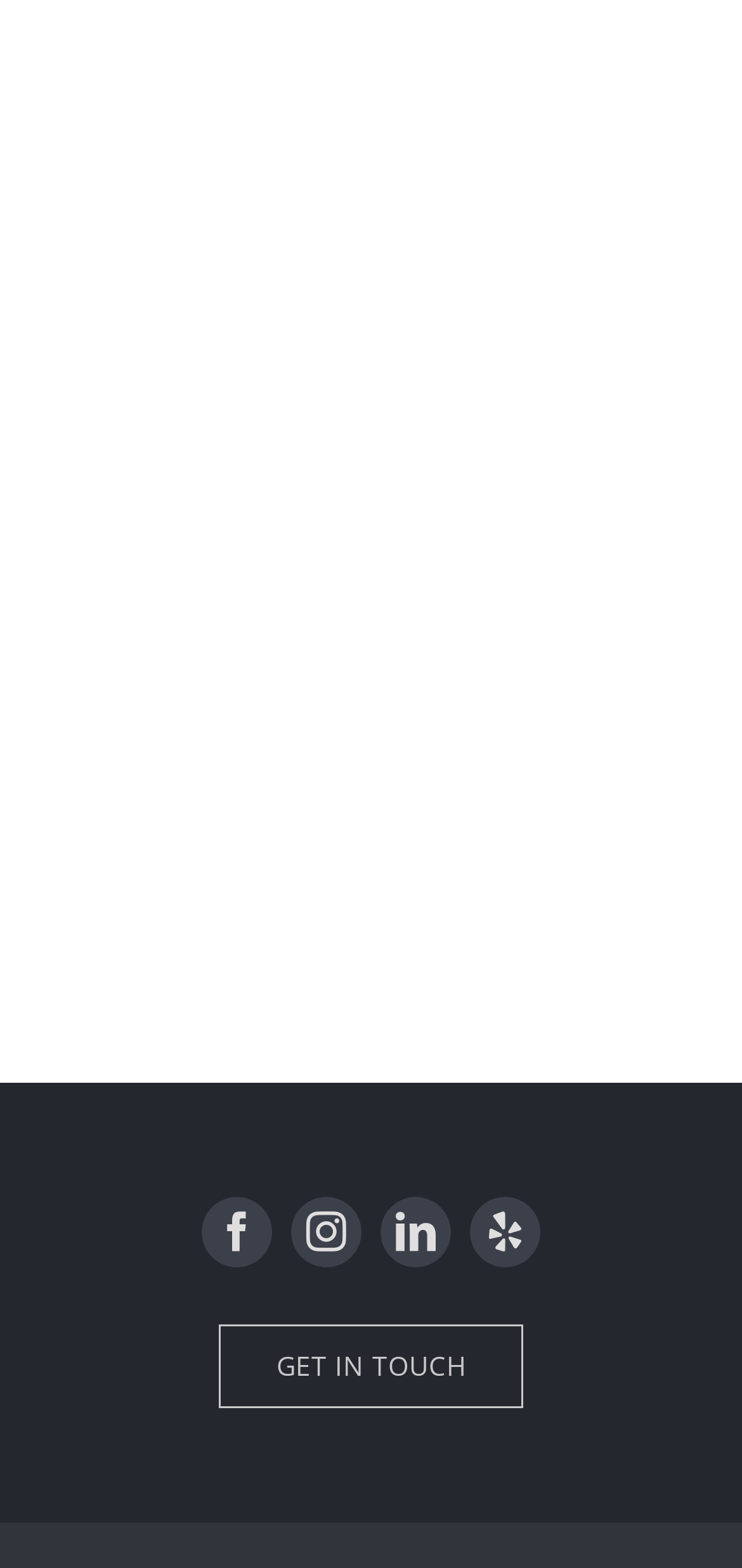Are the social media links aligned horizontally?
Refer to the image and provide a one-word or short phrase answer.

Yes